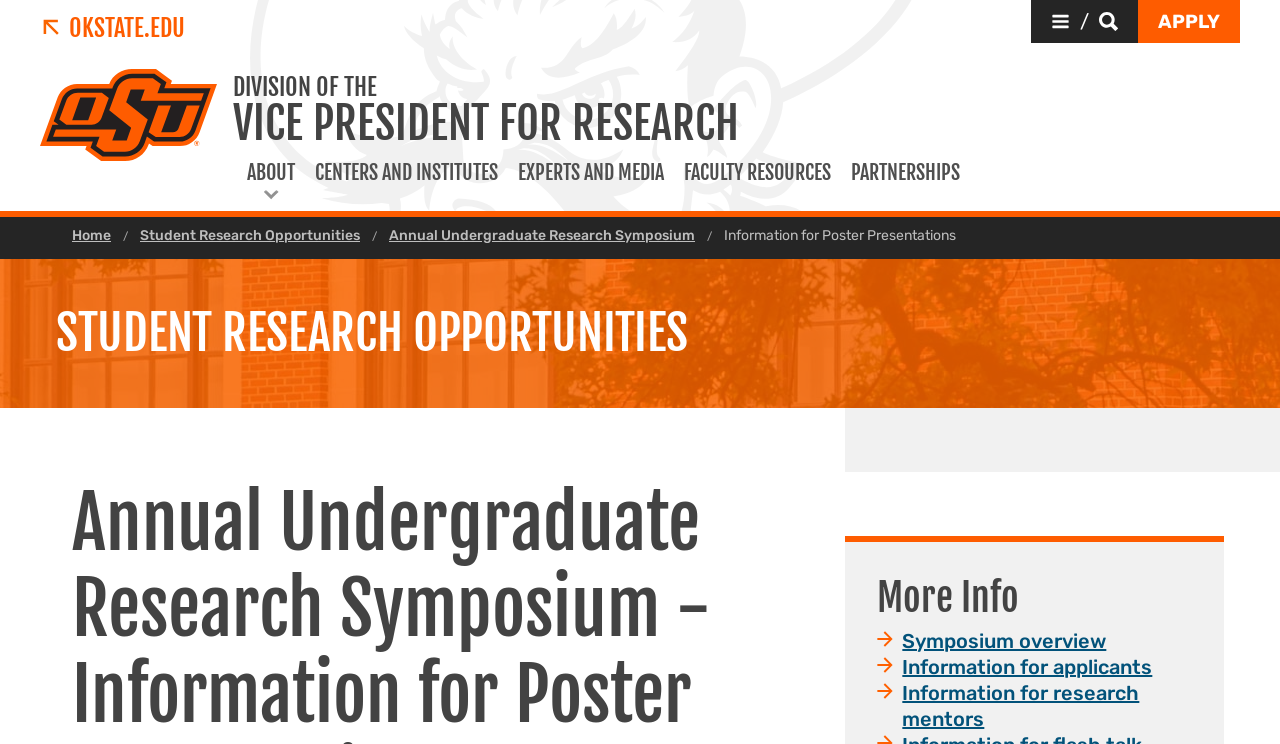Locate the bounding box coordinates of the clickable part needed for the task: "View the Symposium overview".

[0.705, 0.844, 0.864, 0.879]